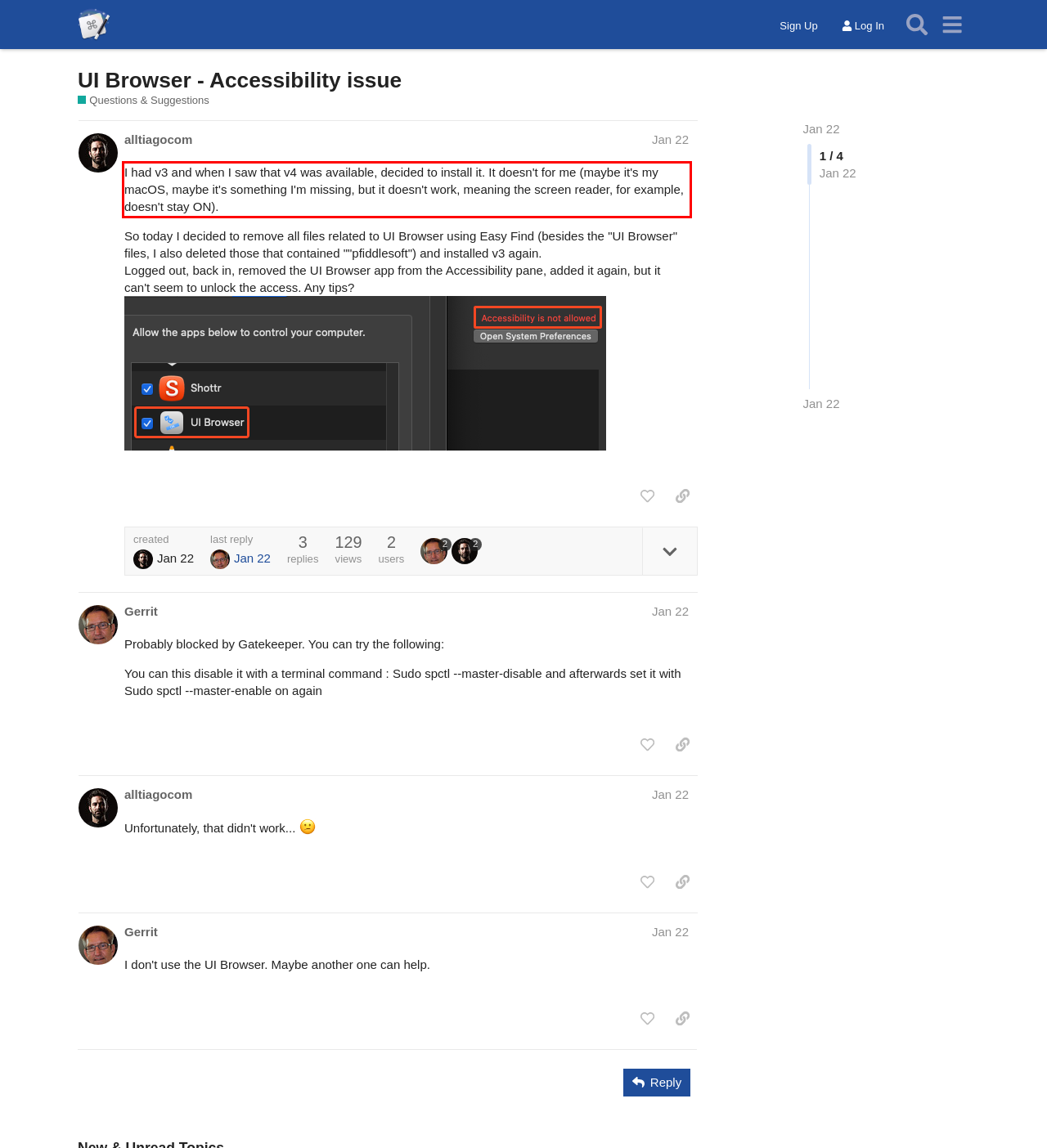Please identify and extract the text content from the UI element encased in a red bounding box on the provided webpage screenshot.

I had v3 and when I saw that v4 was available, decided to install it. It doesn't for me (maybe it's my macOS, maybe it's something I'm missing, but it doesn't work, meaning the screen reader, for example, doesn't stay ON).